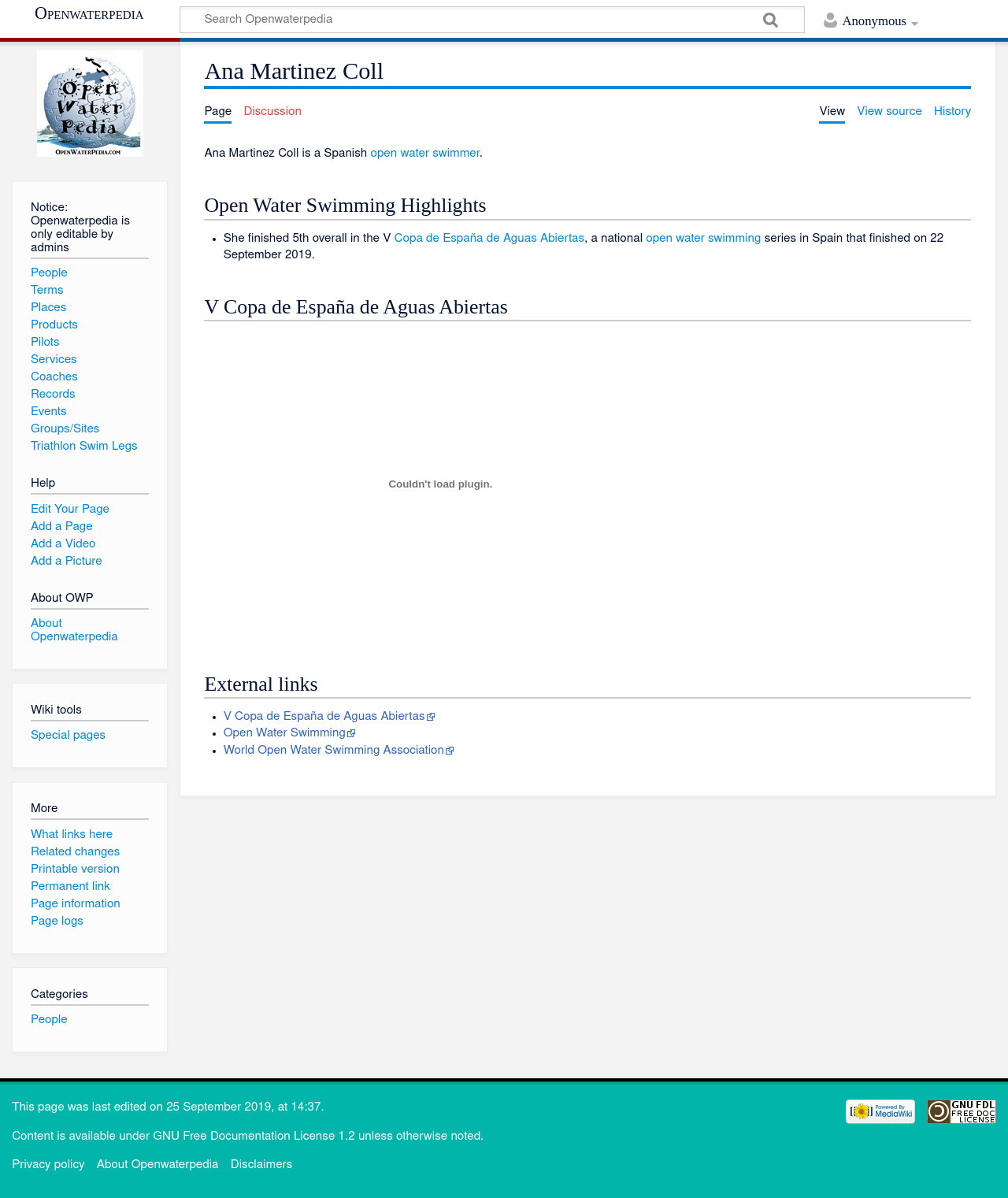Give a short answer using one word or phrase for the question:
What are the categories listed at the bottom of the webpage?

People